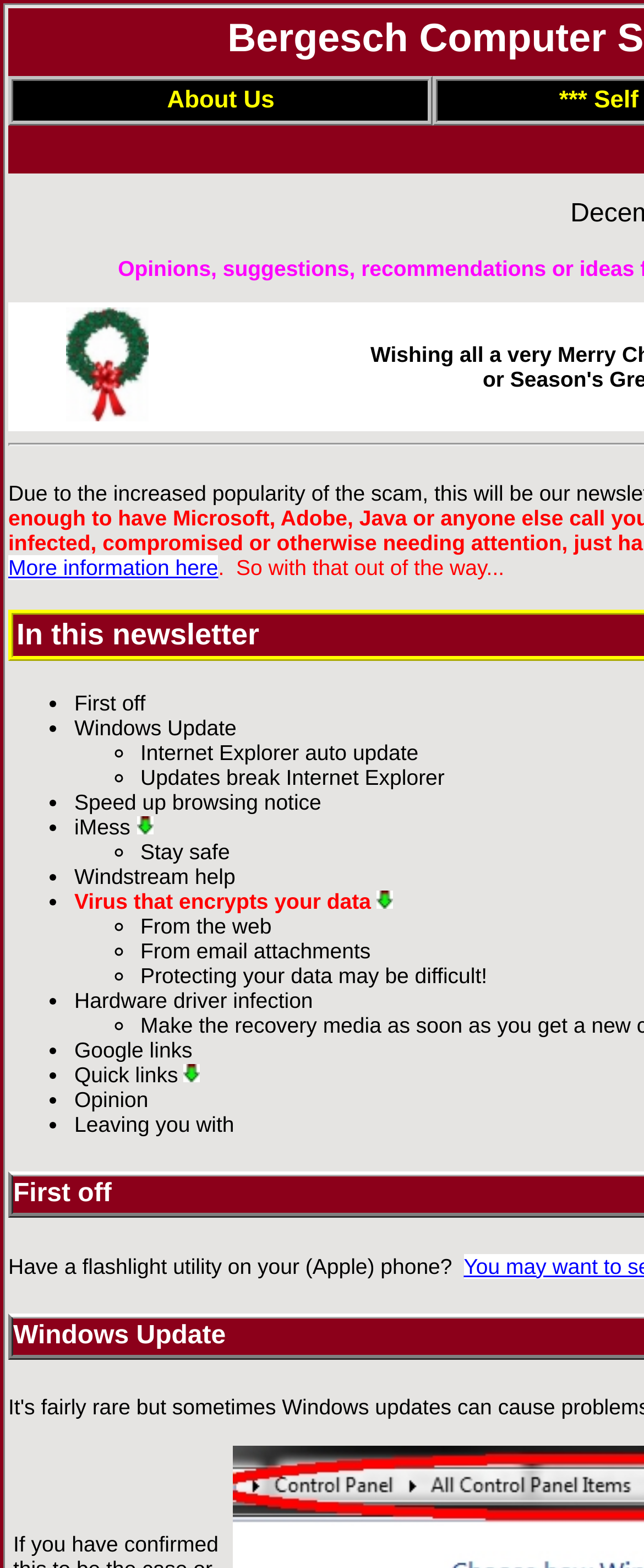Given the webpage screenshot and the description, determine the bounding box coordinates (top-left x, top-left y, bottom-right x, bottom-right y) that define the location of the UI element matching this description: parent_node: Quick links

[0.286, 0.678, 0.311, 0.693]